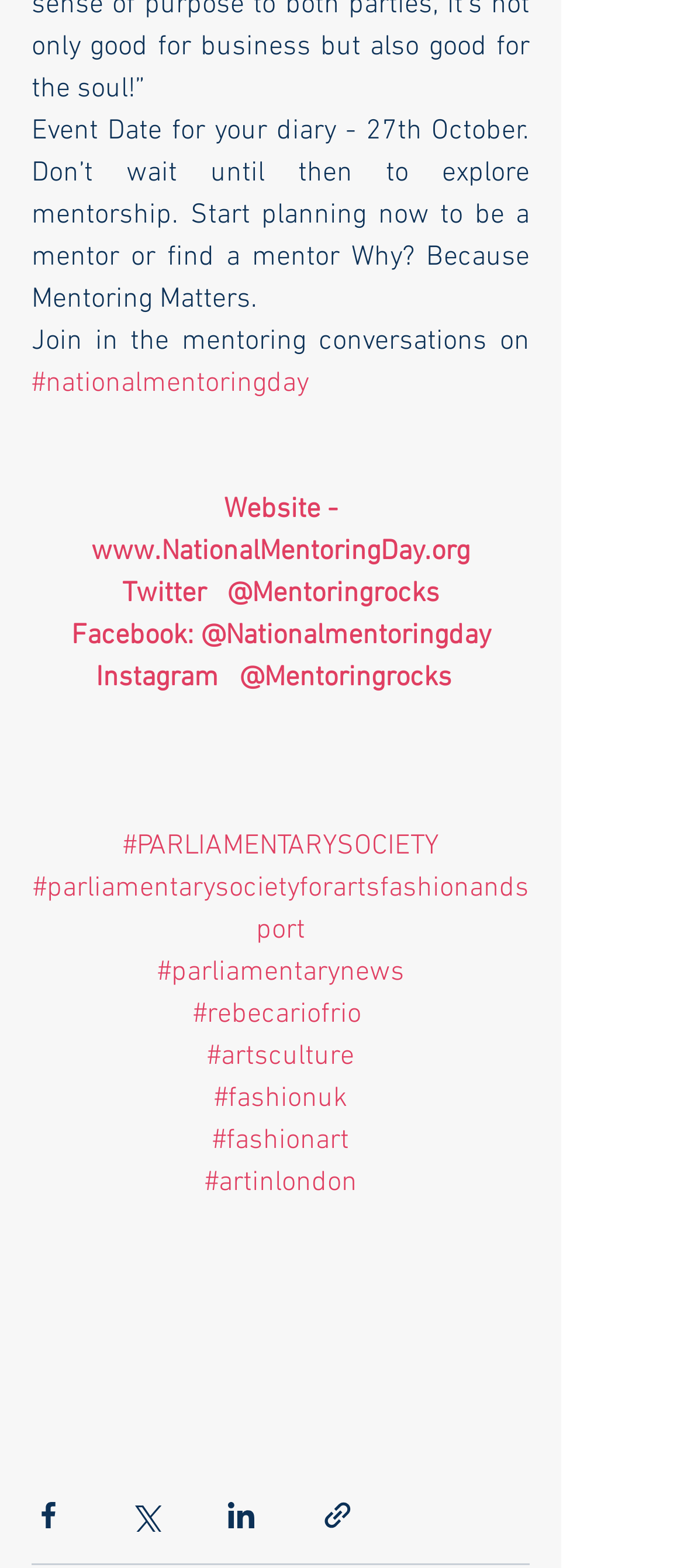Using the element description provided, determine the bounding box coordinates in the format (top-left x, top-left y, bottom-right x, bottom-right y). Ensure that all values are floating point numbers between 0 and 1. Element description: Logo

None